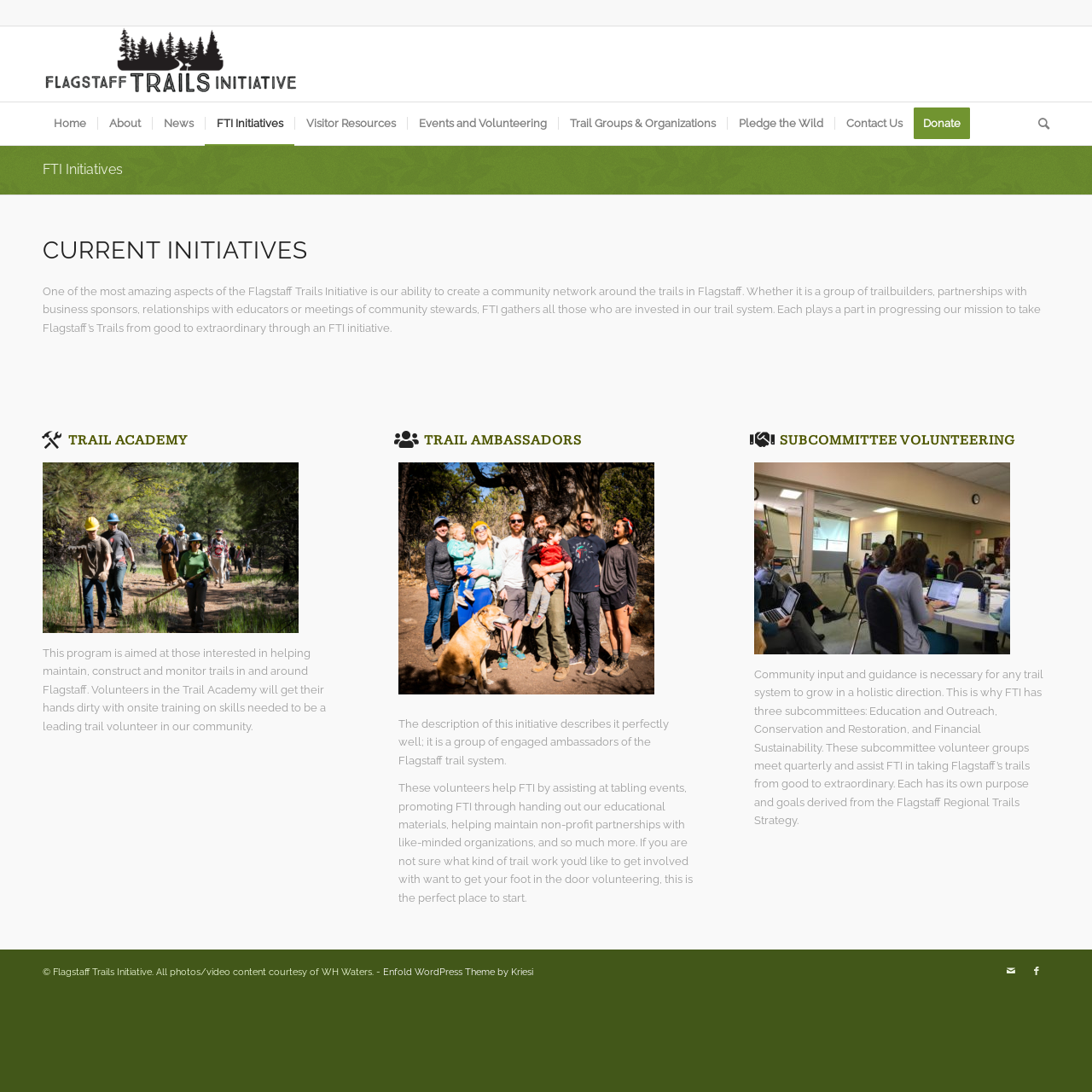Describe in detail what you see on the webpage.

The webpage is about the Flagstaff Trails Initiative (FTI), a community network focused on creating and maintaining trails in Flagstaff. At the top of the page, there is a logo and a menu with 10 items, including "Home", "About", "News", "FTI Initiatives", "Visitor Resources", "Events and Volunteering", "Trail Groups & Organizations", "Pledge the Wild", "Contact Us", and "Donate". 

Below the menu, there is a heading "FTI Initiatives" followed by a paragraph describing the FTI's mission to create a community network around the trails in Flagstaff. 

The main content of the page is divided into three sections, each describing a different initiative: "TRAIL ACADEMY", "TRAIL AMBASSADORS", and "SUBCOMMITTEE VOLUNTEERING". Each section has a heading, a brief description, and a link to learn more. The "TRAIL ACADEMY" section describes a program for volunteers interested in maintaining, constructing, and monitoring trails. The "TRAIL AMBASSADORS" section describes a group of engaged ambassadors promoting the Flagstaff trail system. The "SUBCOMMITTEE VOLUNTEERING" section describes three subcommittees focused on education, conservation, and financial sustainability.

At the bottom of the page, there is a footer section with copyright information, a link to the Enfold WordPress Theme, and social media links to Mail and Facebook.